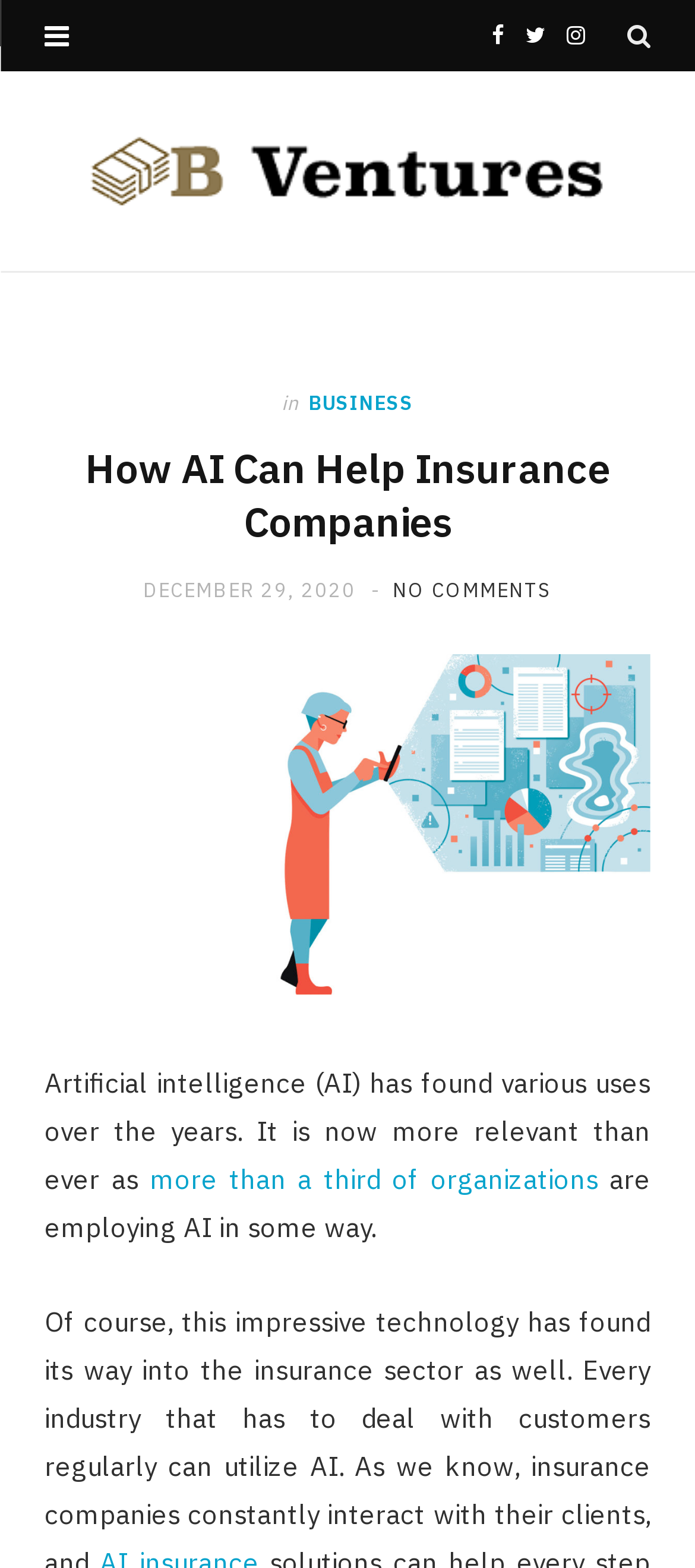Identify the main heading from the webpage and provide its text content.

How AI Can Help Insurance Companies